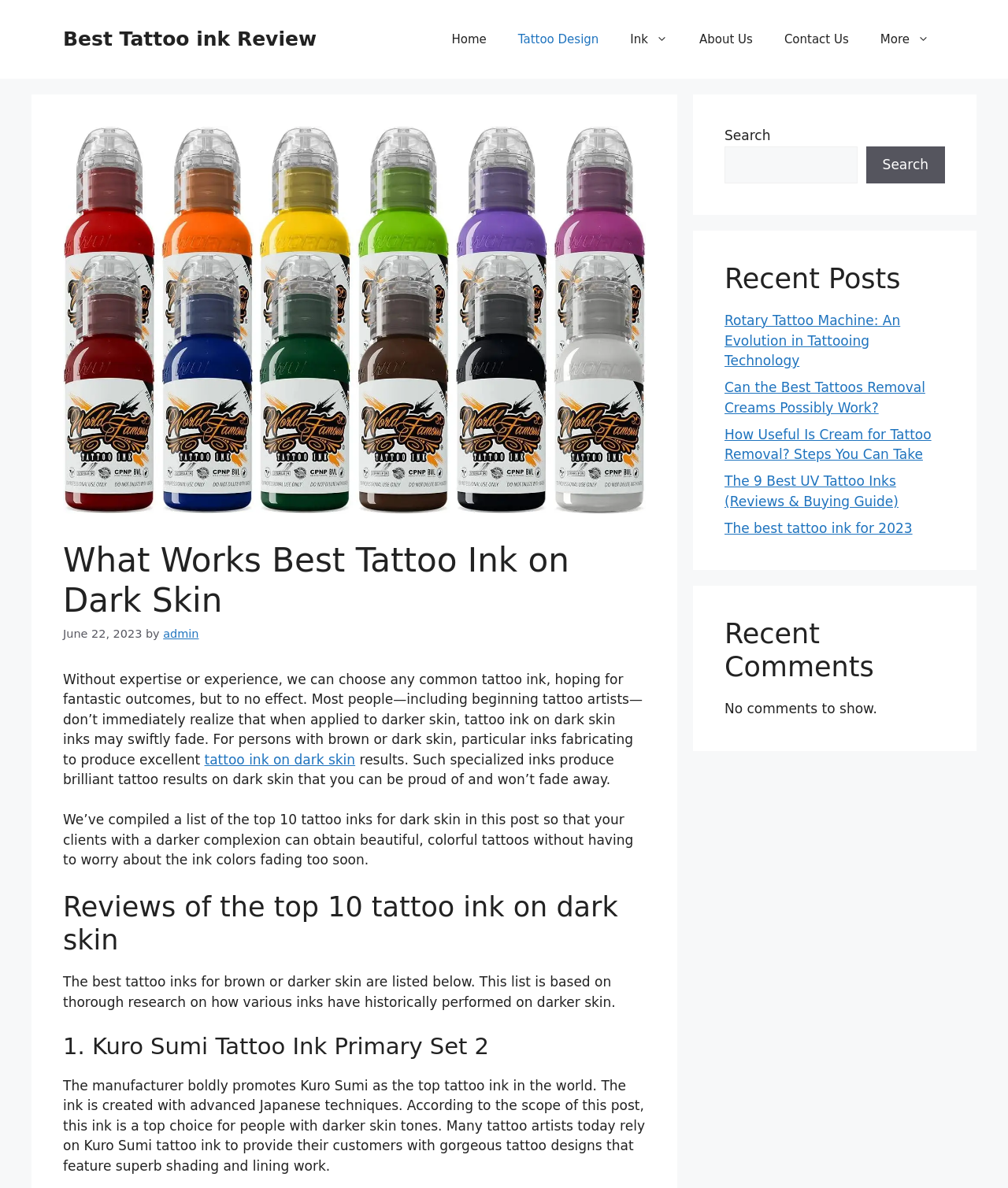What is the topic of the webpage?
Please answer the question with as much detail and depth as you can.

Based on the content of the webpage, it appears to be discussing tattoo ink that works well on dark skin, including the challenges of finding suitable ink and the importance of specialized inks for achieving good results.